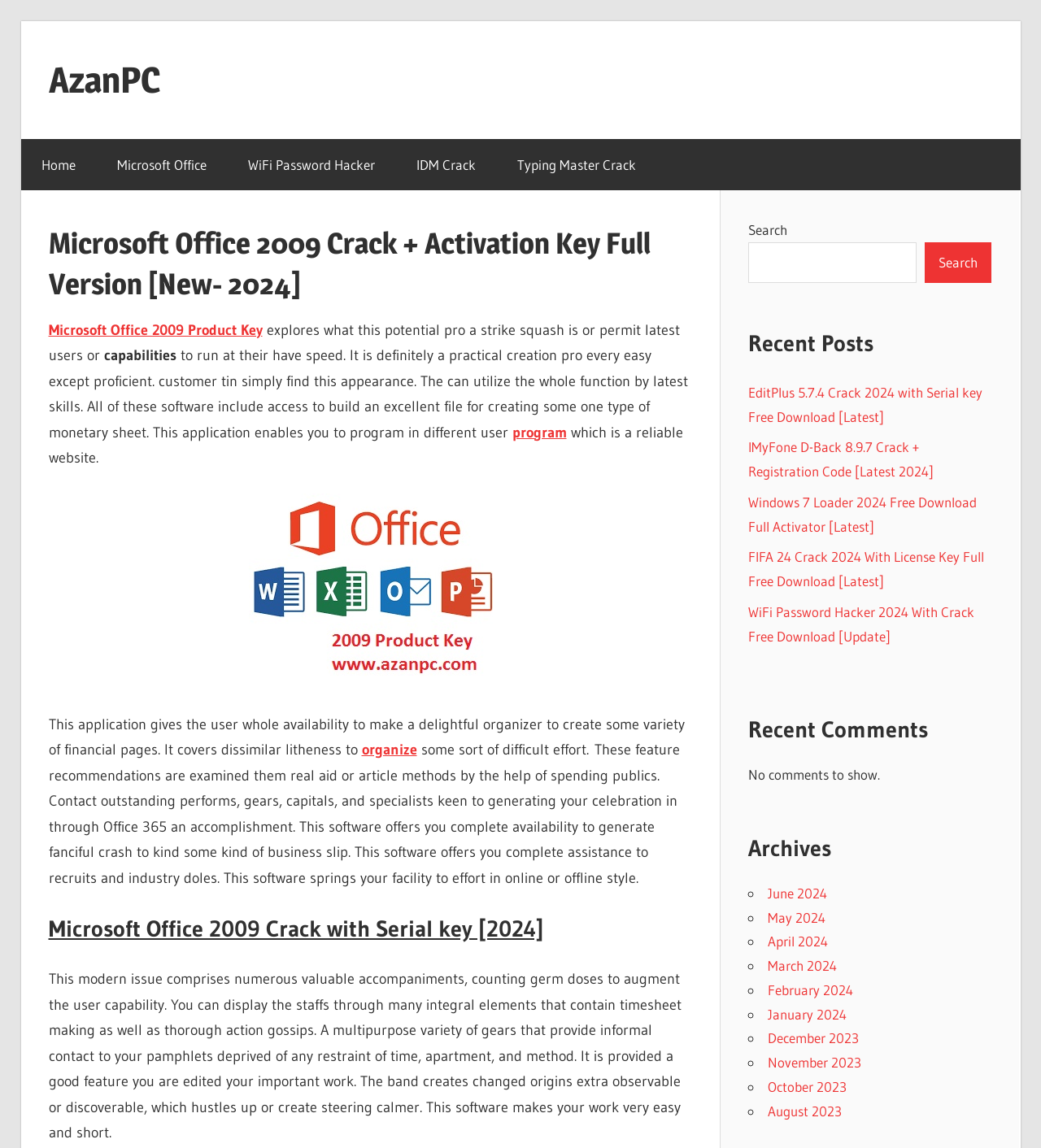What is the main title displayed on this webpage?

Microsoft Office 2009 Crack + Activation Key Full Version [New- 2024]